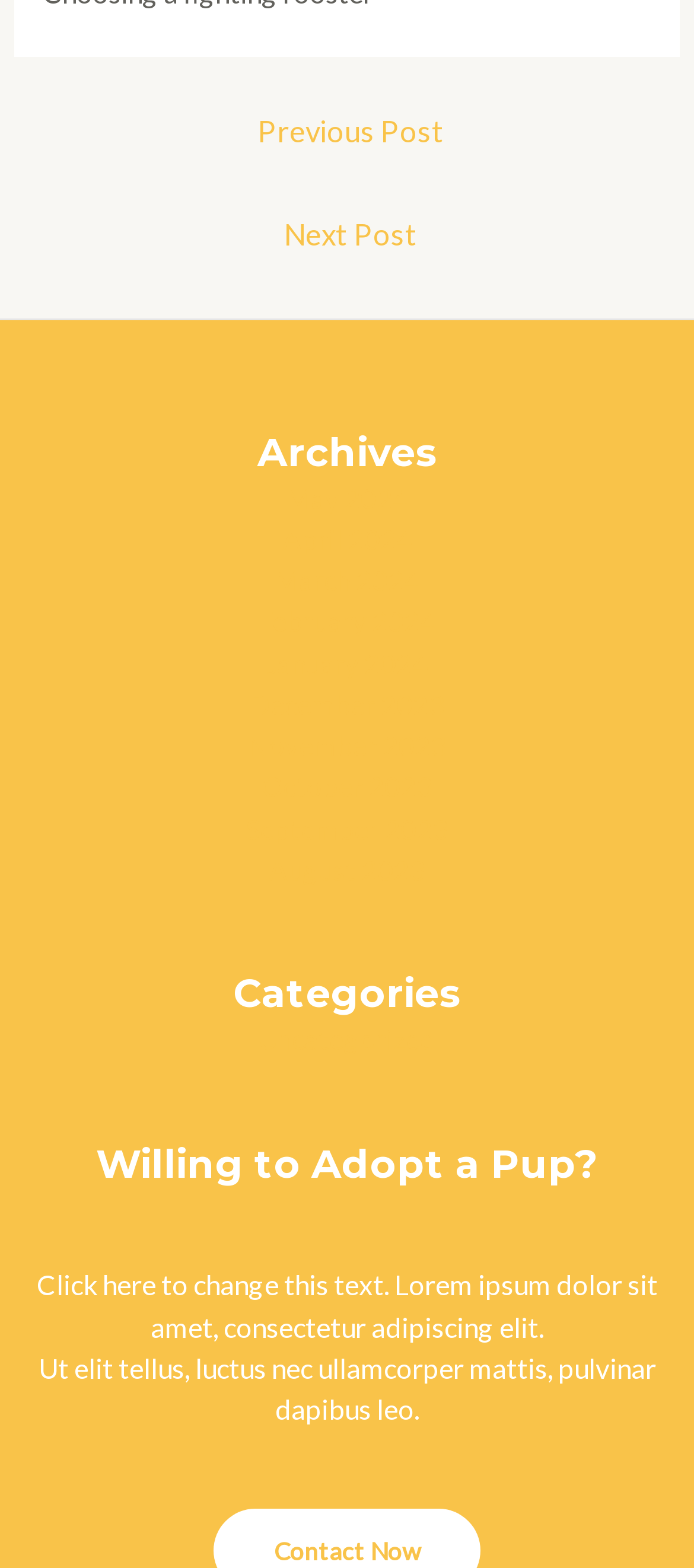Carefully examine the image and provide an in-depth answer to the question: How many headings are there on the webpage?

I counted the number of heading elements and found that there are three headings: 'Archives', 'Categories', and 'Willing to Adopt a Pup?'.